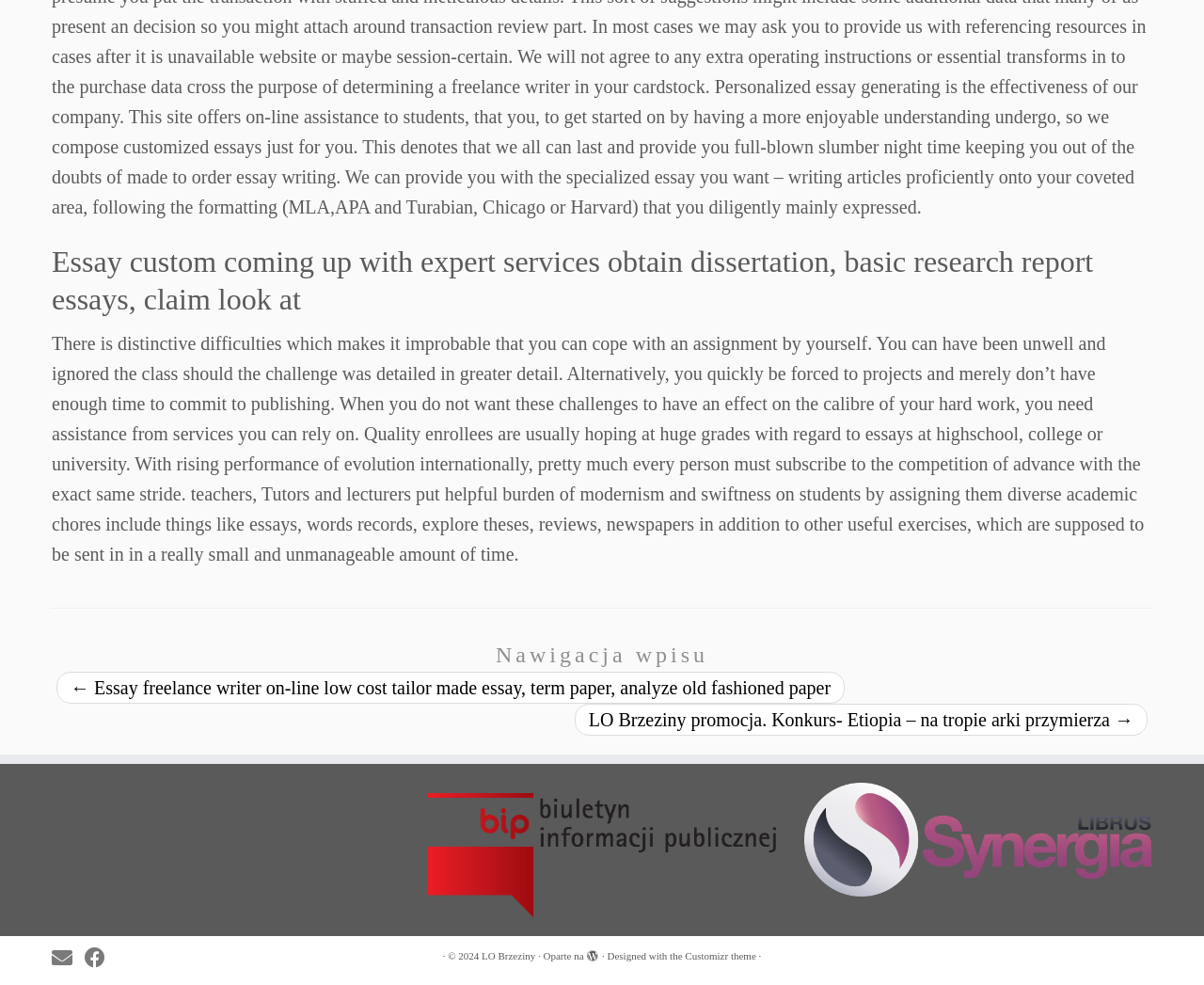Pinpoint the bounding box coordinates of the element you need to click to execute the following instruction: "Click on the 'Essay custom writing expert services obtain dissertation, research report essays, claim review' heading". The bounding box should be represented by four float numbers between 0 and 1, in the format [left, top, right, bottom].

[0.043, 0.247, 0.957, 0.323]